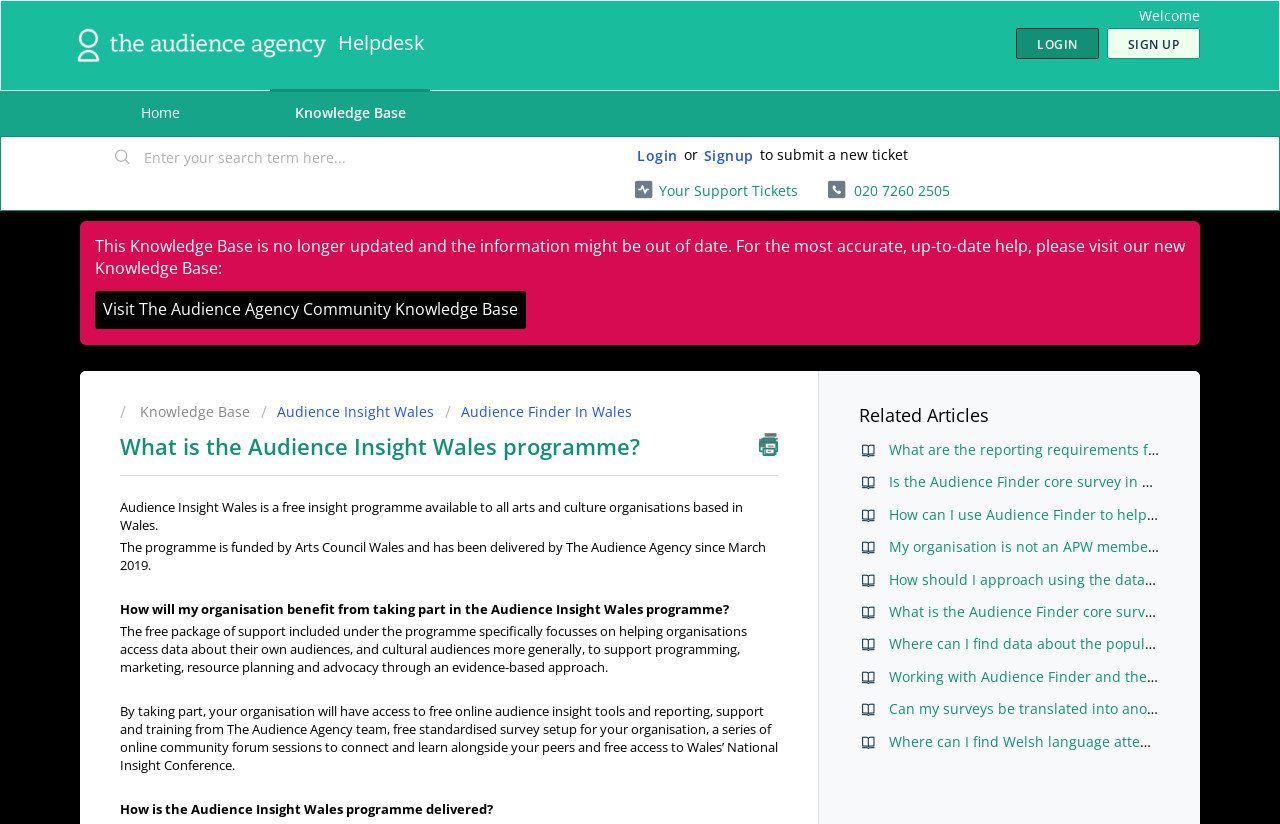Identify the bounding box coordinates for the region of the element that should be clicked to carry out the instruction: "Click the 'LOGIN' button". The bounding box coordinates should be four float numbers between 0 and 1, i.e., [left, top, right, bottom].

[0.794, 0.034, 0.858, 0.072]